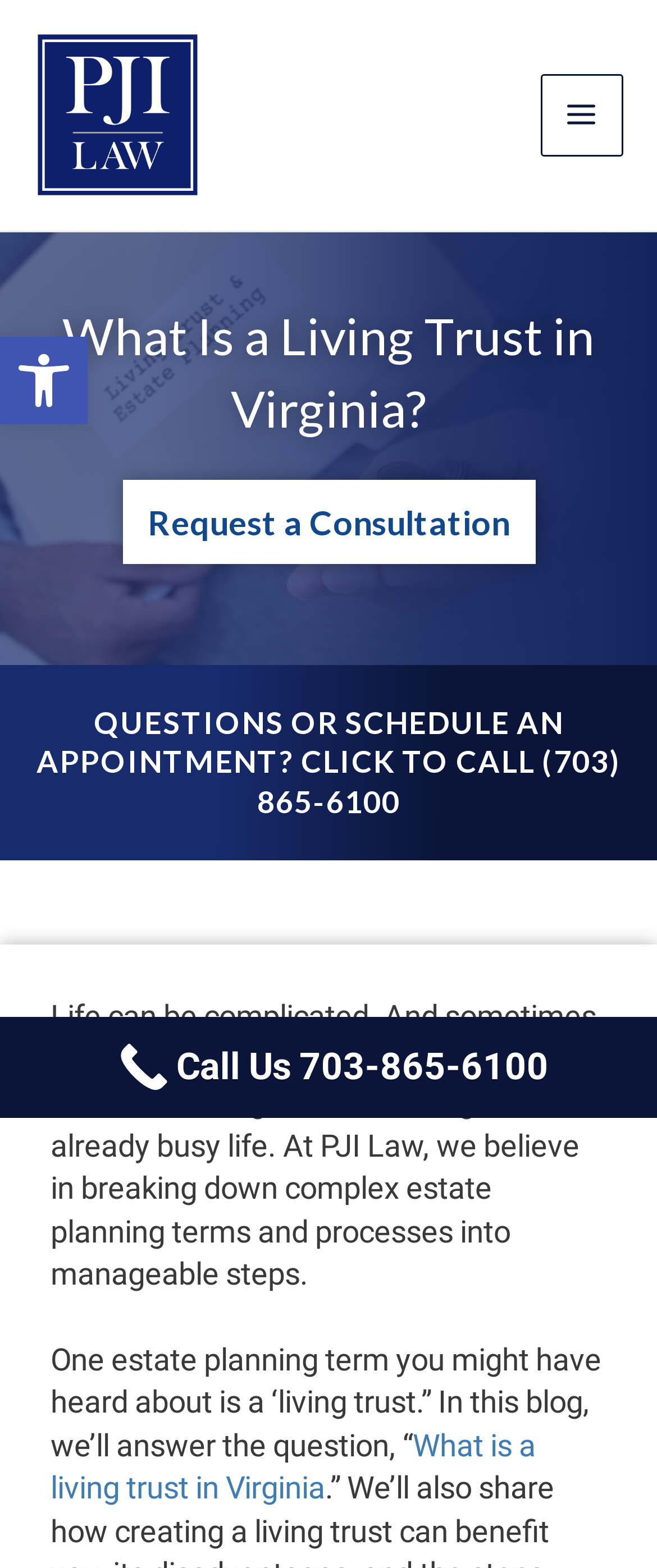Please study the image and answer the question comprehensively:
What is the main topic of this webpage?

Based on the webpage content, the main topic is about living trust in Virginia, which is indicated by the heading 'What Is a Living Trust in Virginia?' and the text that follows, explaining what a living trust is and its relevance to Virginia estate planning.